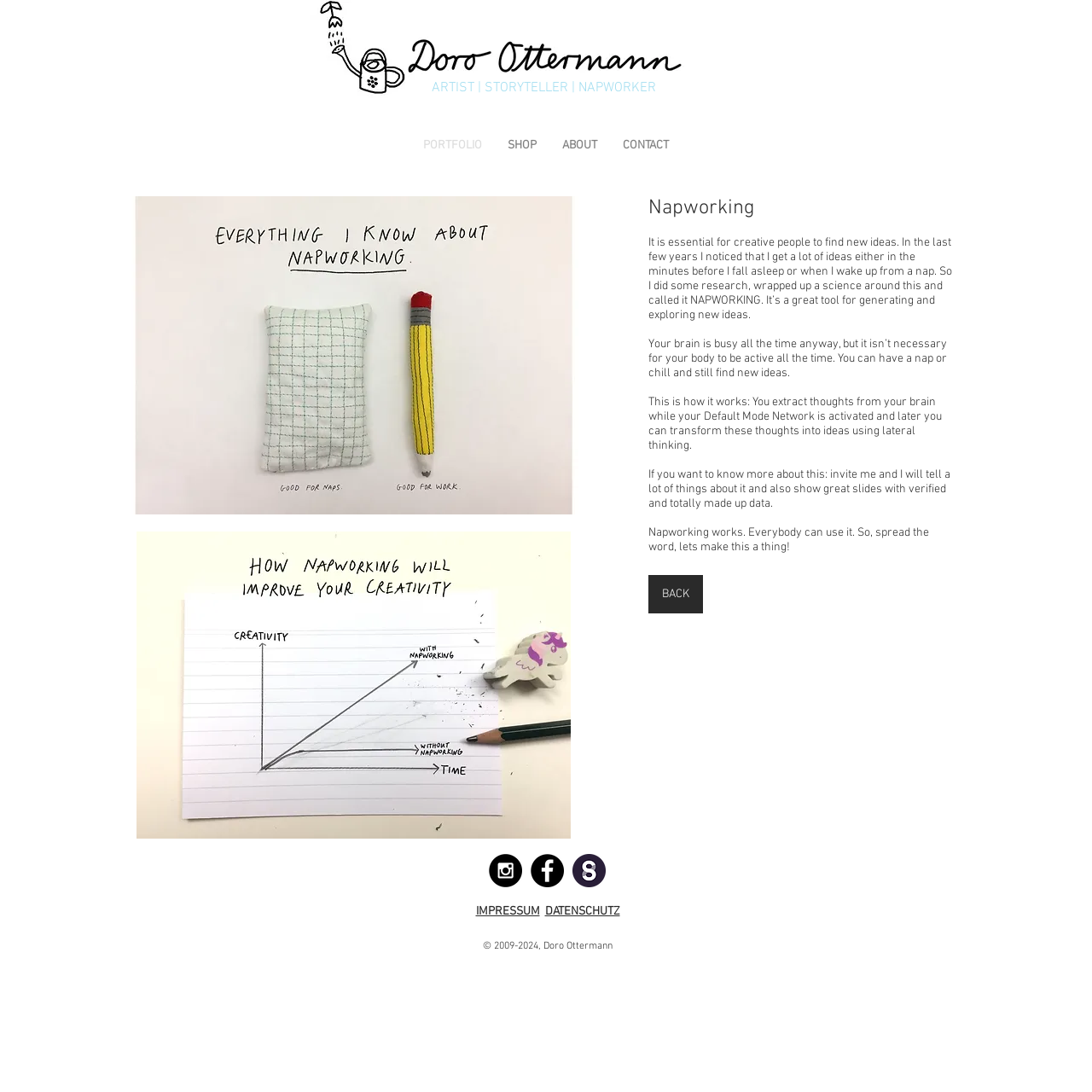Highlight the bounding box coordinates of the element you need to click to perform the following instruction: "Read more about NAPWORKING."

[0.594, 0.18, 0.836, 0.202]